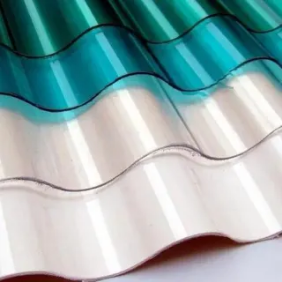Give a thorough caption for the picture.

The image showcases a close-up view of a beautifully textured roofing tile made from resin. The tile features a wave-like design with distinct color gradients transitioning from a deep teal at the top to a clear, translucent finish at the bottom. This visually striking pattern not only enhances aesthetic appeal but also suggests robust functionality. The resin material is noted for its excellent wettability to glass fiber, making it ideal for applications such as hand lay-up or continuous machine molding. Such tiles are designed to offer high light transmittance and exceptional weather resistance, making them a reliable choice for various construction and architectural projects.